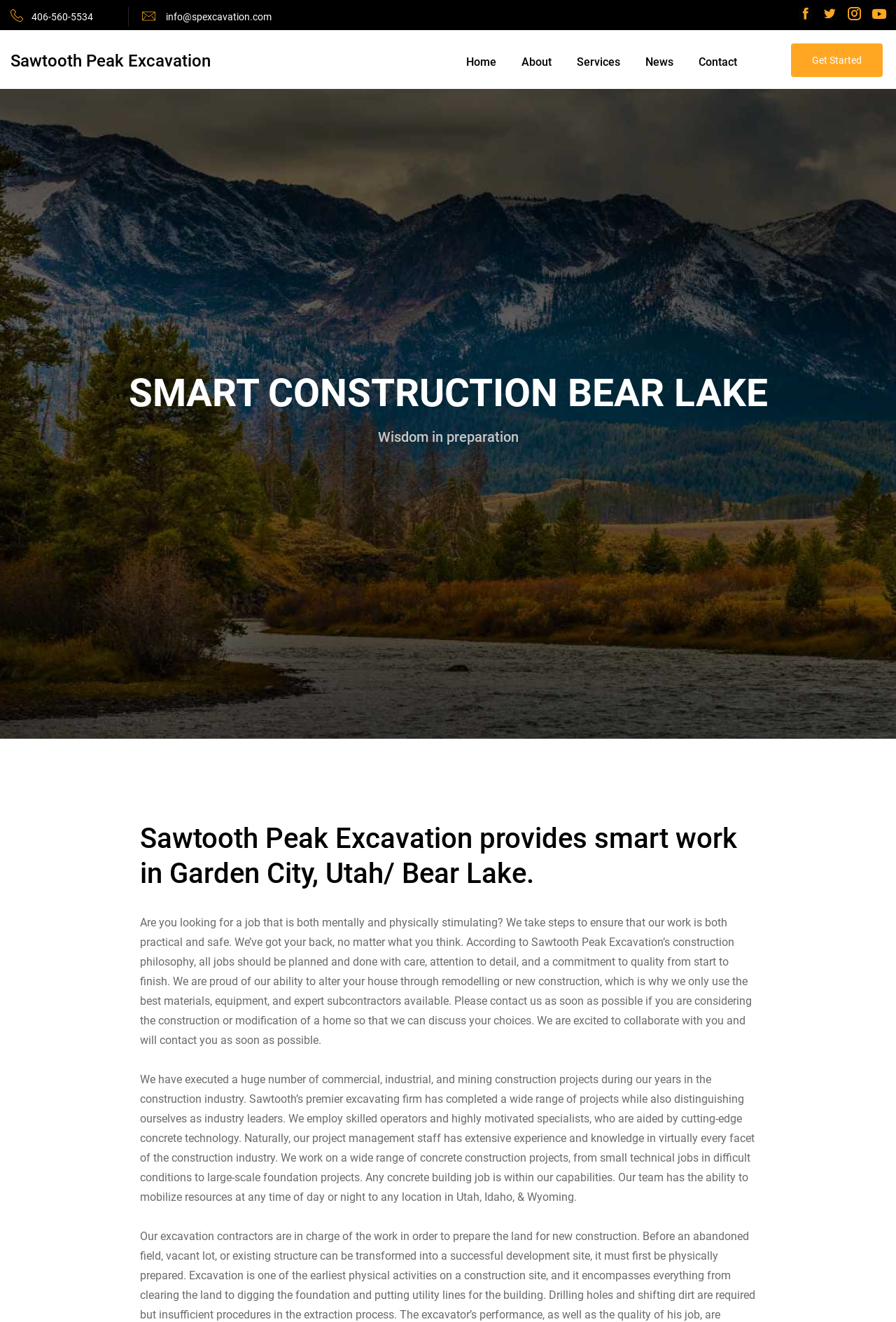Determine the bounding box coordinates of the region to click in order to accomplish the following instruction: "Send an email". Provide the coordinates as four float numbers between 0 and 1, specifically [left, top, right, bottom].

[0.185, 0.008, 0.303, 0.017]